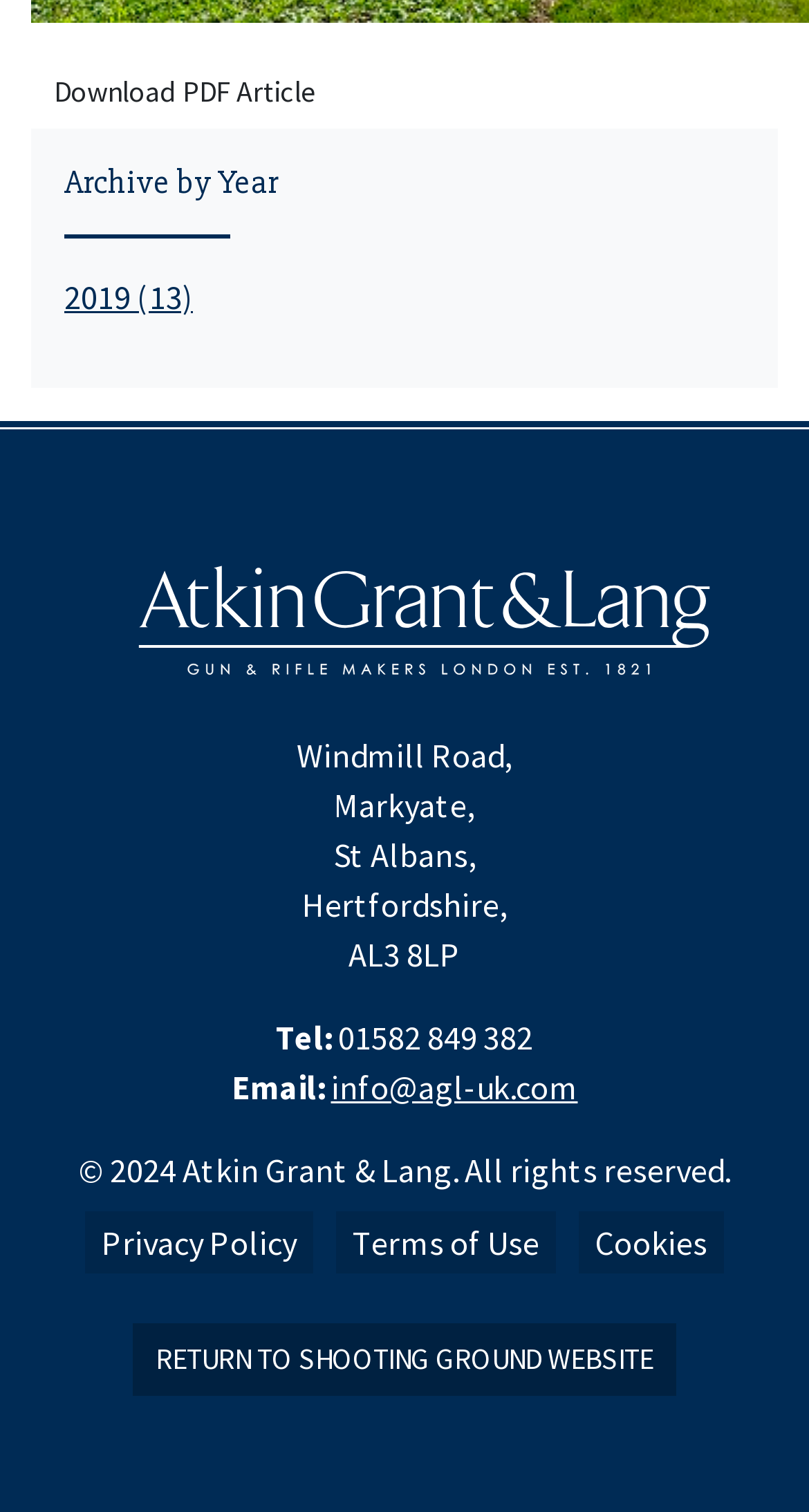Please give a concise answer to this question using a single word or phrase: 
What is the email address of Atkin Grant & Lang?

info@agl-uk.com